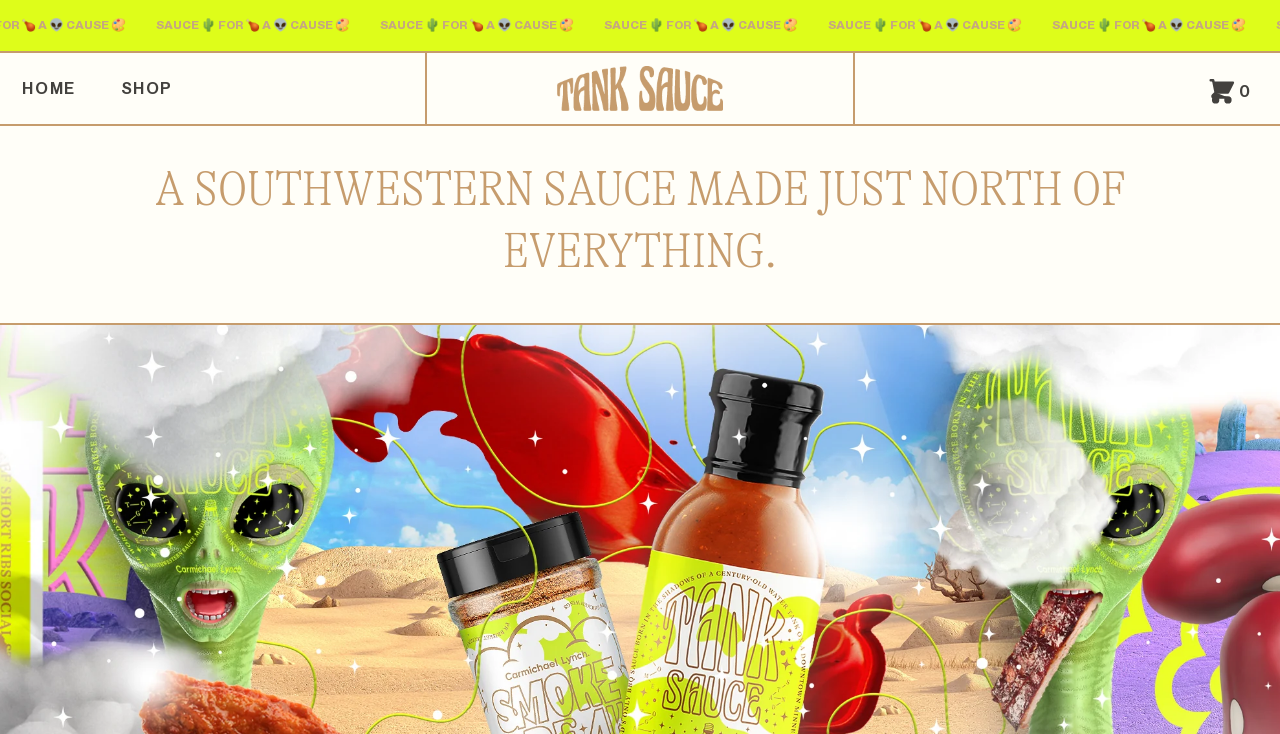What is the status of the cart?
Using the image as a reference, answer the question with a short word or phrase.

Empty